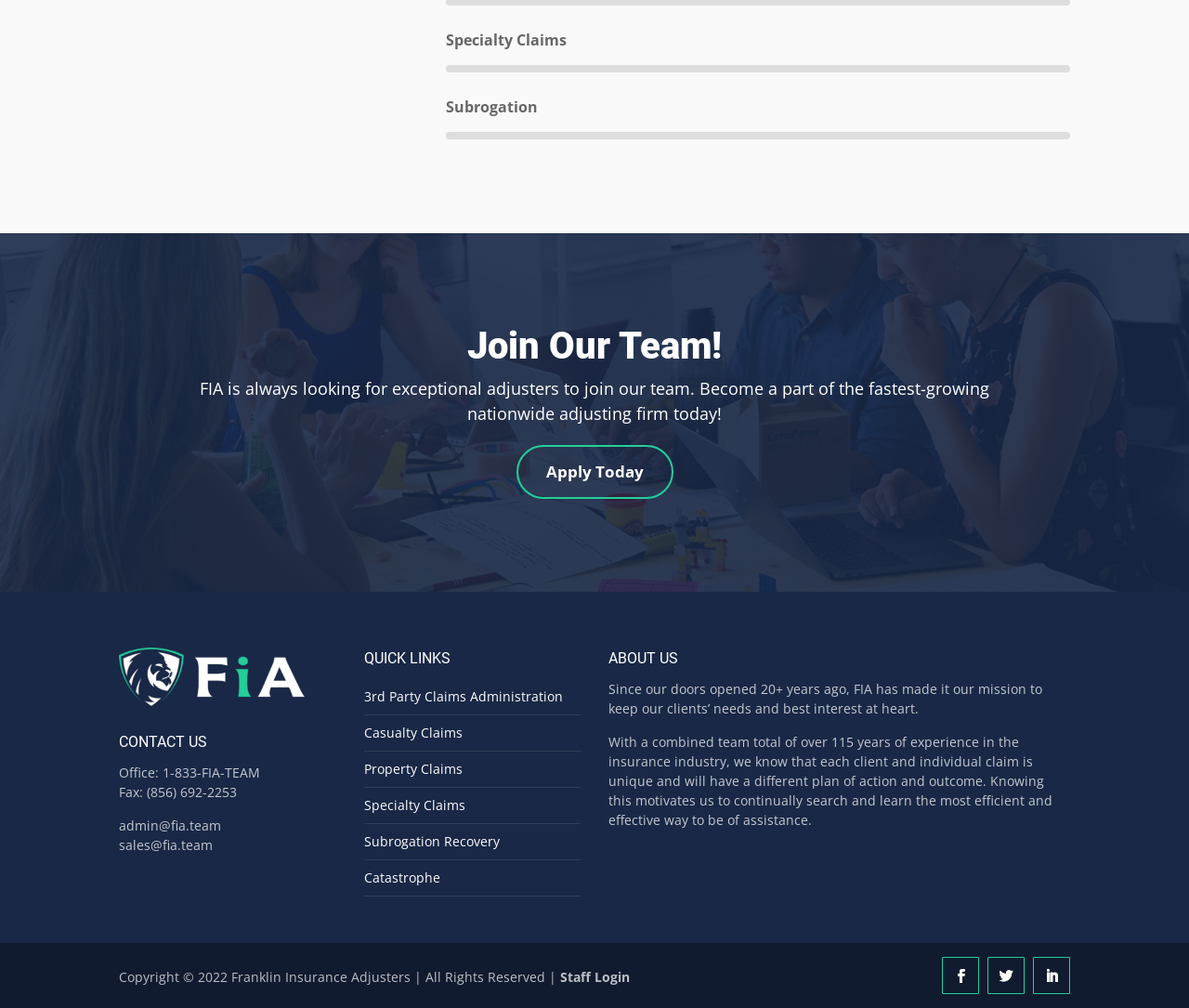Can you determine the bounding box coordinates of the area that needs to be clicked to fulfill the following instruction: "Search for something"?

None